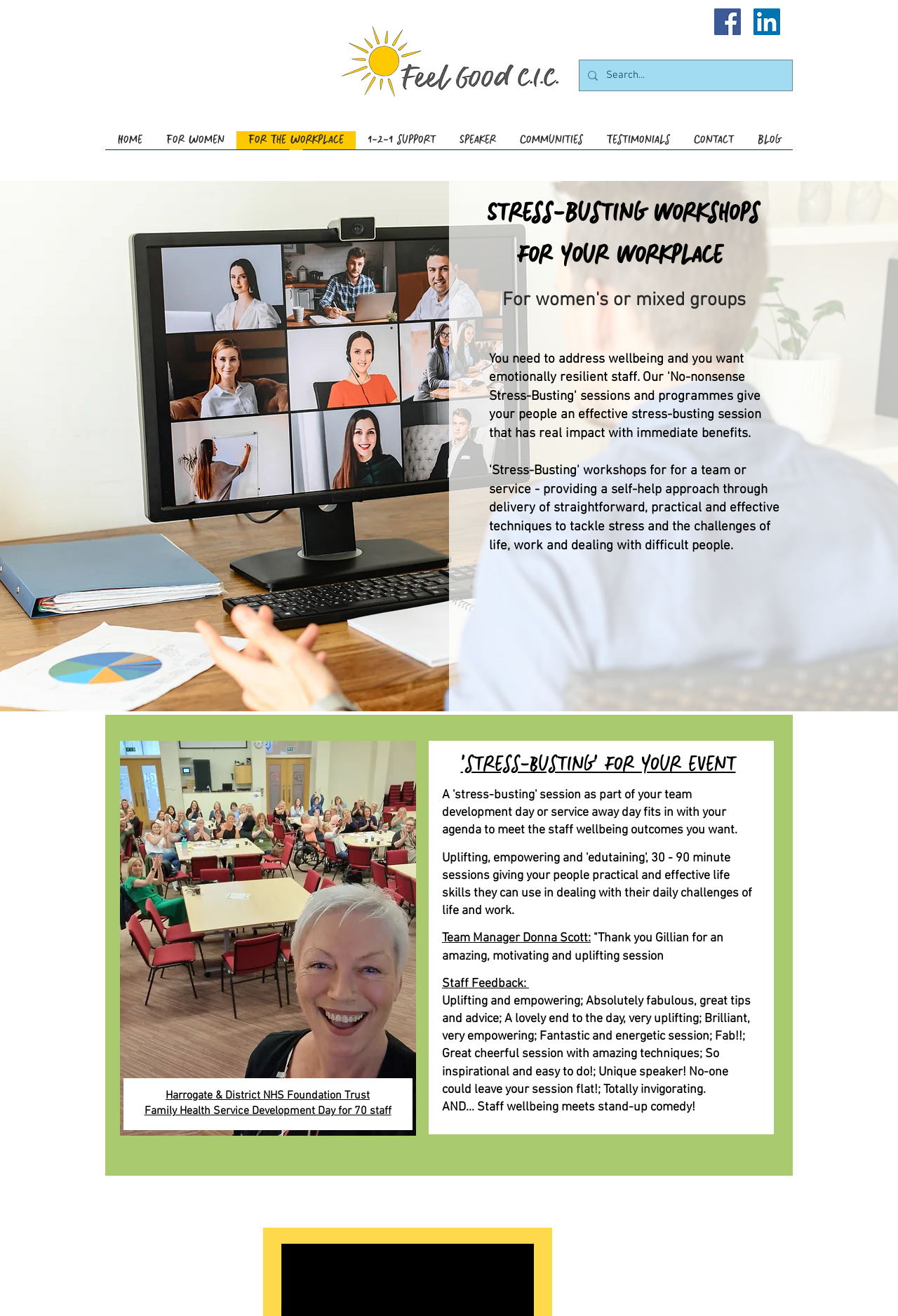Write an exhaustive caption that covers the webpage's main aspects.

This webpage is about Stress-Busting workshops for the workplace, specifically highlighting the benefits of these high-impact, 60-90 minute sessions for employees. 

At the top right corner, there is a social bar with a Facebook link and an image of the Facebook logo. Below the social bar, there is a search bar with a magnifying glass icon and a search box where users can input their queries.

On the top left side, there is a navigation menu with links to various sections of the website, including Home, For Women, For The Workplace, 1-2-1 support, Speaker, Communities, Testimonials, Contact, and Blog.

Below the navigation menu, there is a large image that spans the entire width of the page, likely an image related to an online workshop. 

The main content of the page starts with two headings, "Stress-Busting workshops" and "for your workplace", which are centered on the page. 

Below the headings, there is an image on the left side, which appears to be a photo related to a workshop or event. On the right side, there are two headings, "Harrogate & District NHS Foundation Trust Family Health Service Development Day for 70 staff" and "'stress-busting' for your event", which are stacked on top of each other.

Further down the page, there is a testimonial section with a quote from Team Manager Donna Scott, followed by a series of staff feedback comments, which are all positive and enthusiastic about the stress-busting workshops. The final sentence in this section is "AND... Staff wellbeing meets stand-up comedy!", which adds a touch of humor to the page.